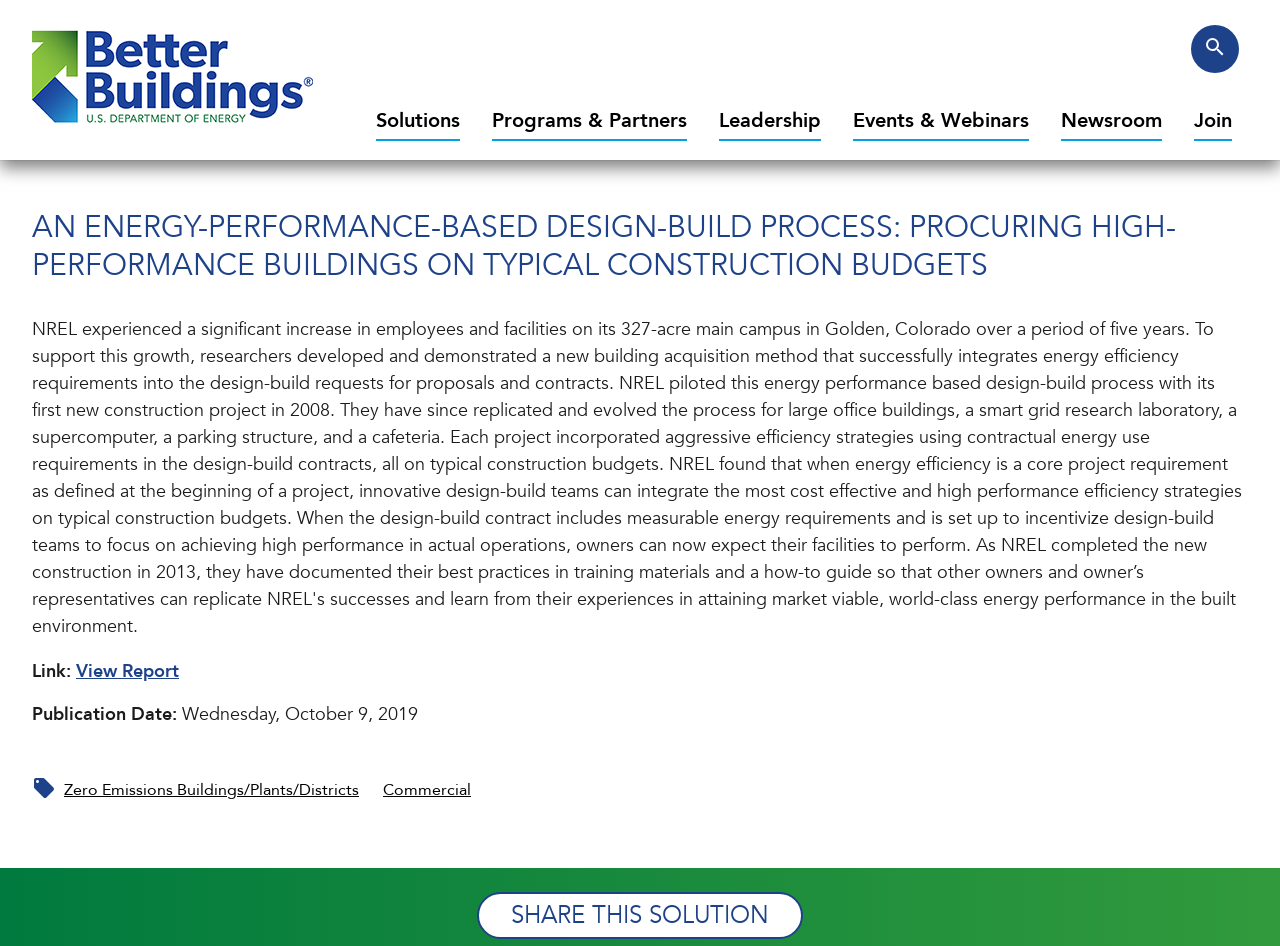Respond with a single word or phrase for the following question: 
What is the purpose of the 'SHARE THIS SOLUTION' link?

To share the solution